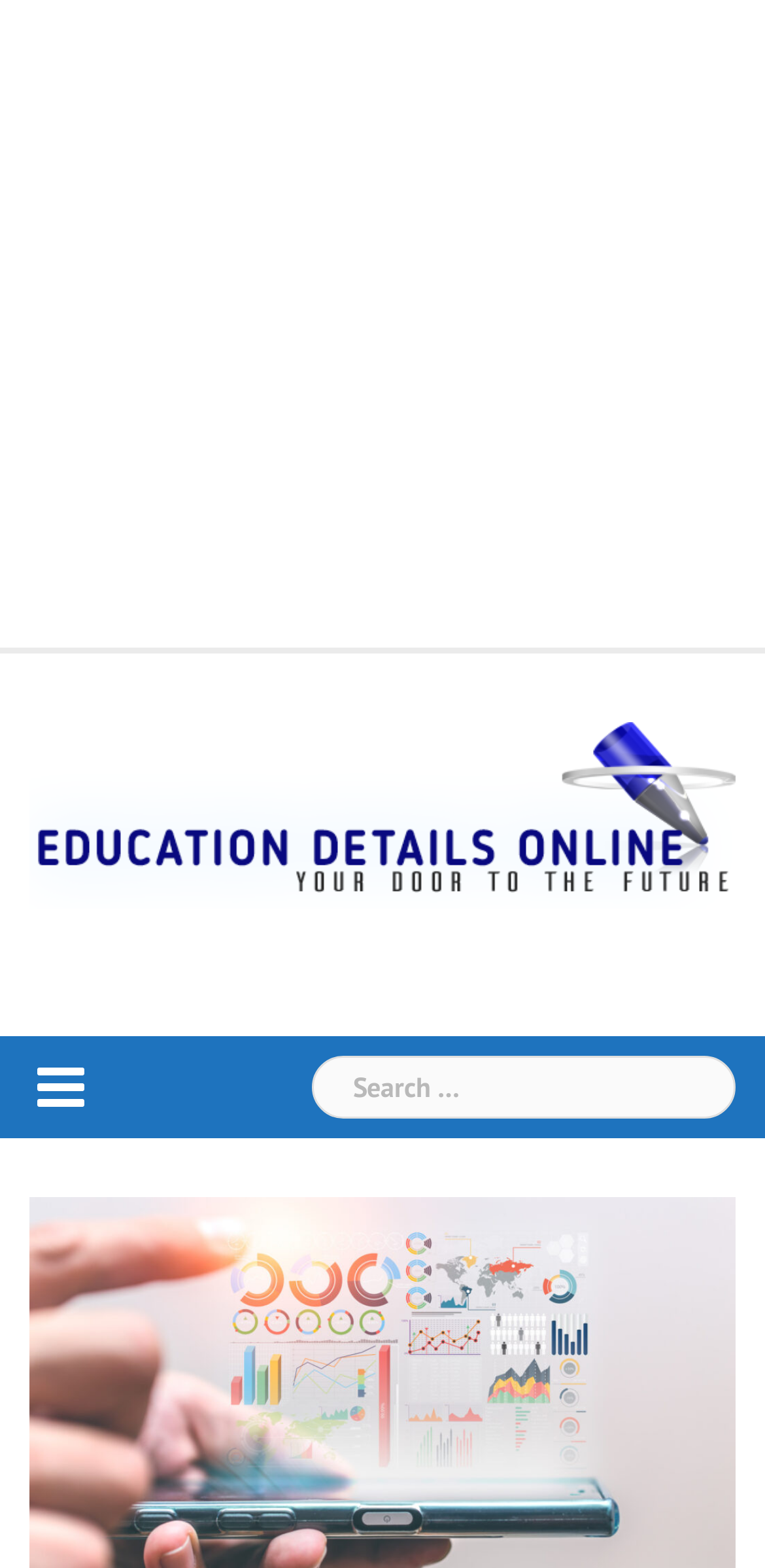Analyze and describe the webpage in a detailed narrative.

The webpage is titled "The Basics of College Data Scorecard - Education Details Online". At the top of the page, there is an advertisement iframe that spans the entire width of the page. Below the advertisement, there is a link to "Education Details Online" accompanied by an image with the same name, positioned on the left side of the page. 

On the right side of the page, there is a search bar with a label "Search for:" above it. The search bar is positioned slightly below the link and image.